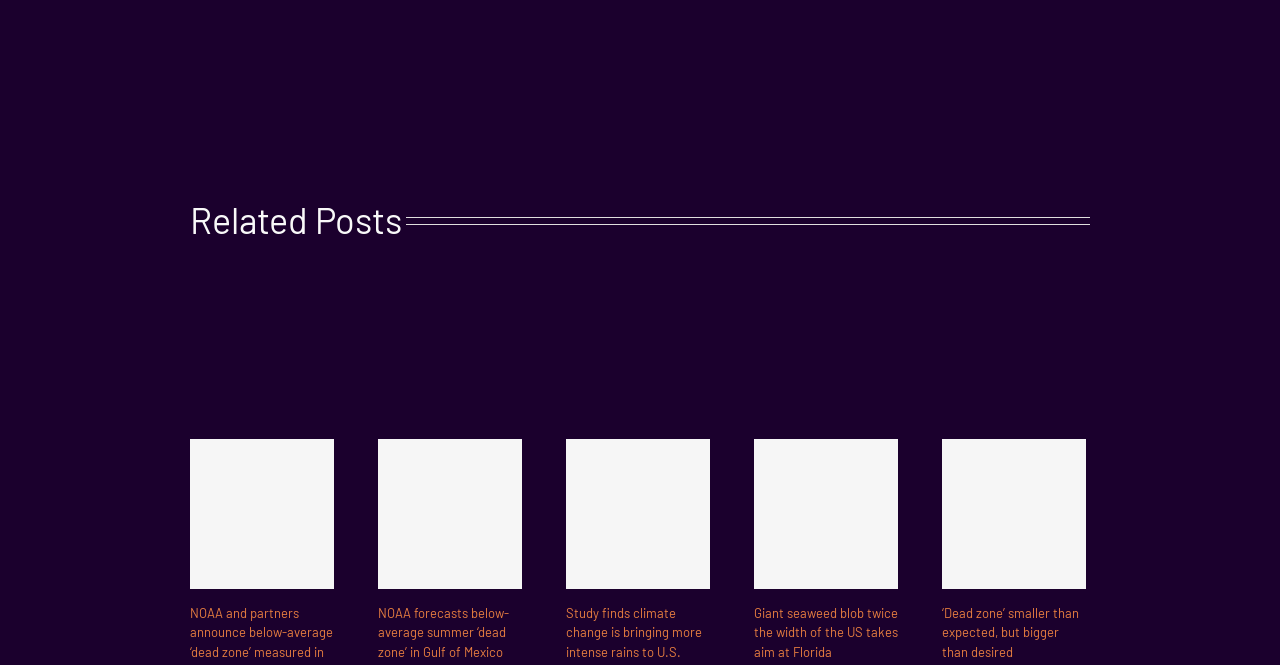What is the position of the 'Related Posts' heading?
Refer to the image and respond with a one-word or short-phrase answer.

Top-left